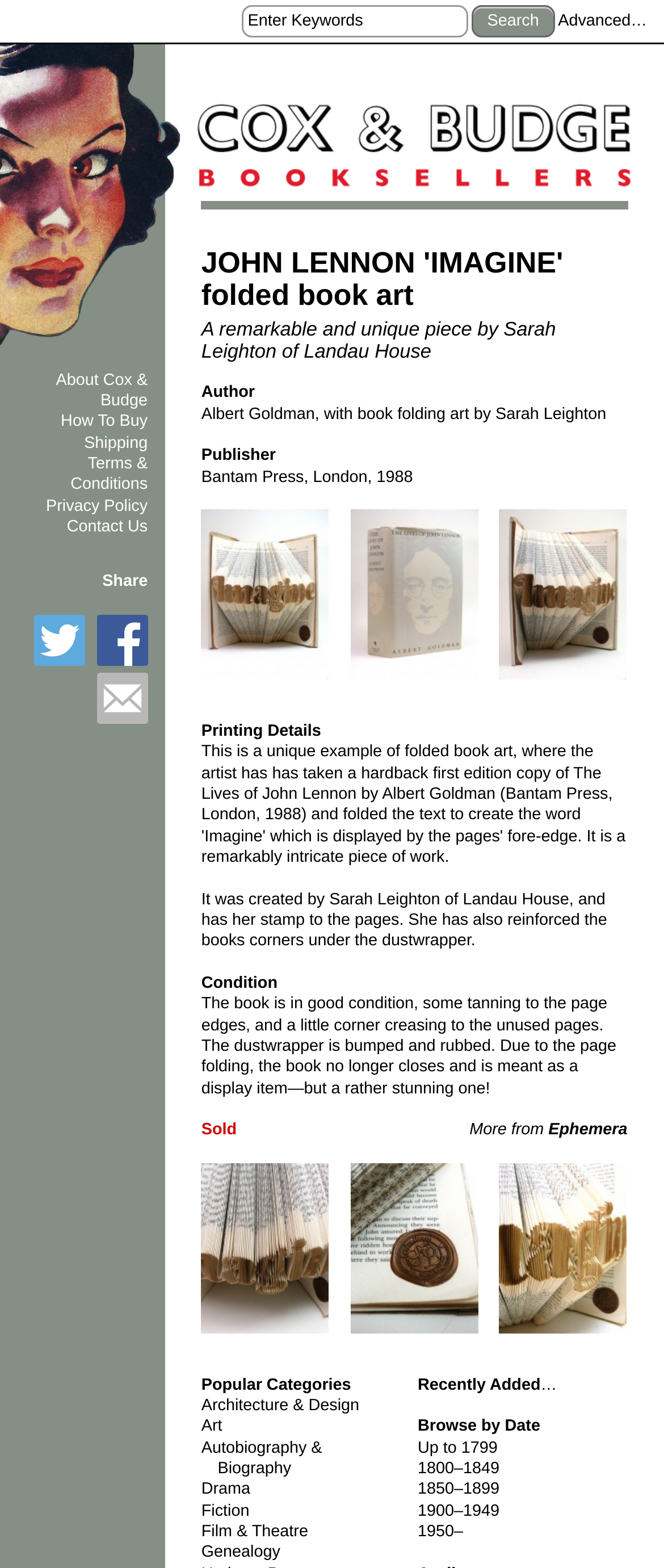Please extract and provide the main headline of the webpage.

JOHN LENNON 'IMAGINE' folded book art